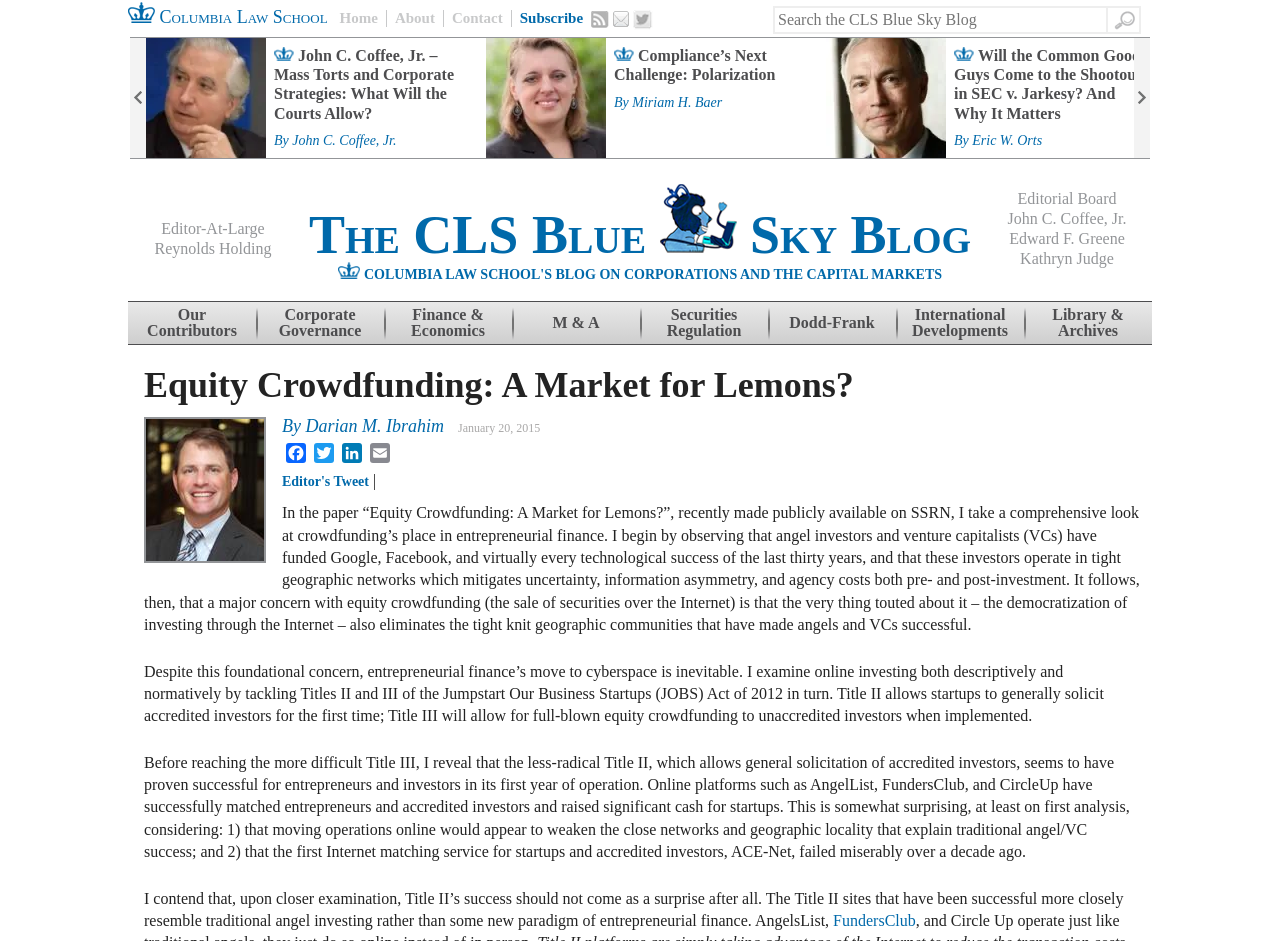What is the topic of the paper?
Using the details shown in the screenshot, provide a comprehensive answer to the question.

I found the answer by reading the text content of the webpage, specifically the paragraph that starts with 'In the paper “Equity Crowdfunding: A Market for Lemons?”'. The topic of the paper is equity crowdfunding and its place in entrepreneurial finance.